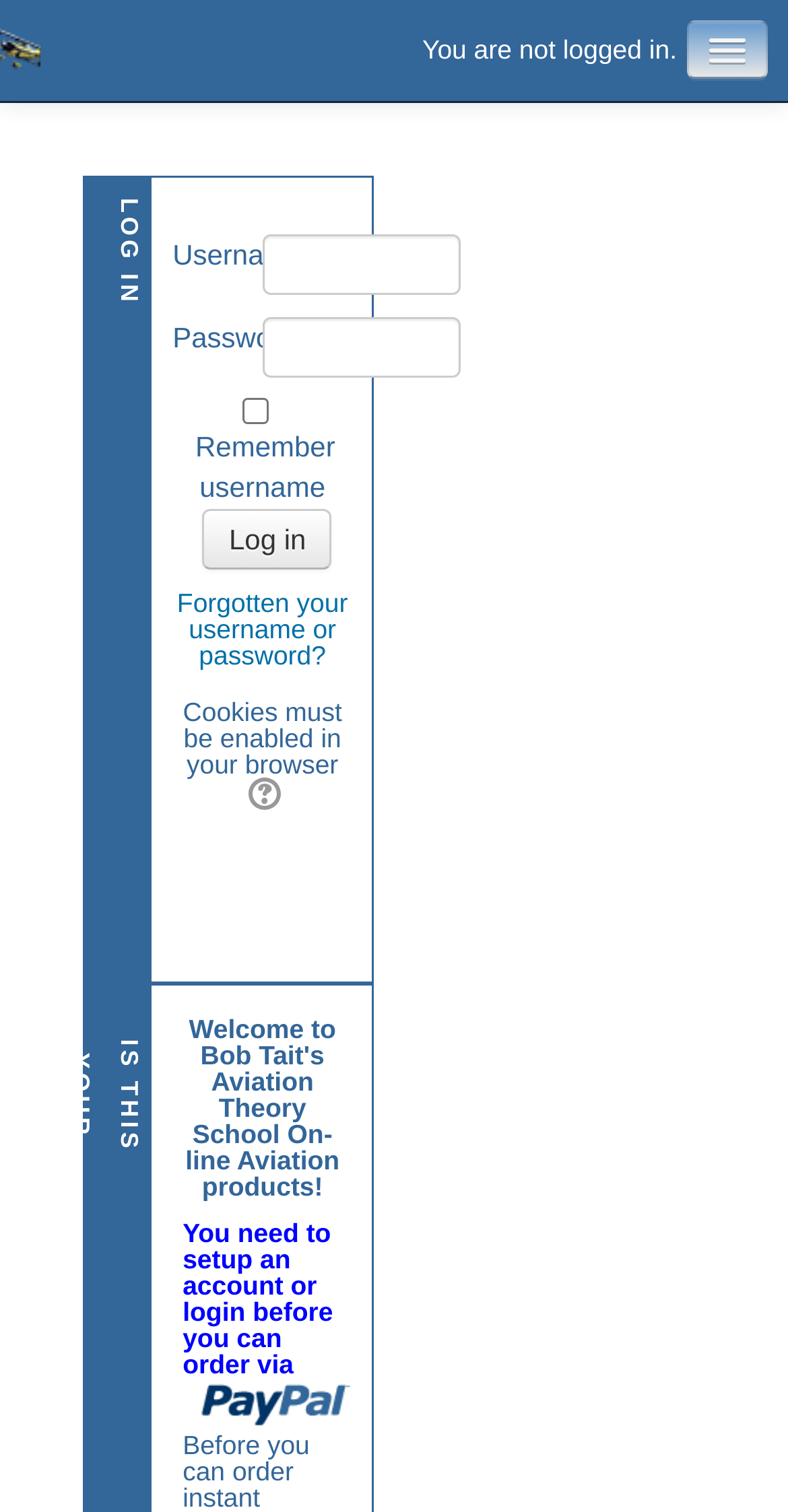Identify the bounding box coordinates of the clickable region required to complete the instruction: "Click the 'Log in' button". The coordinates should be given as four float numbers within the range of 0 and 1, i.e., [left, top, right, bottom].

[0.257, 0.337, 0.422, 0.377]